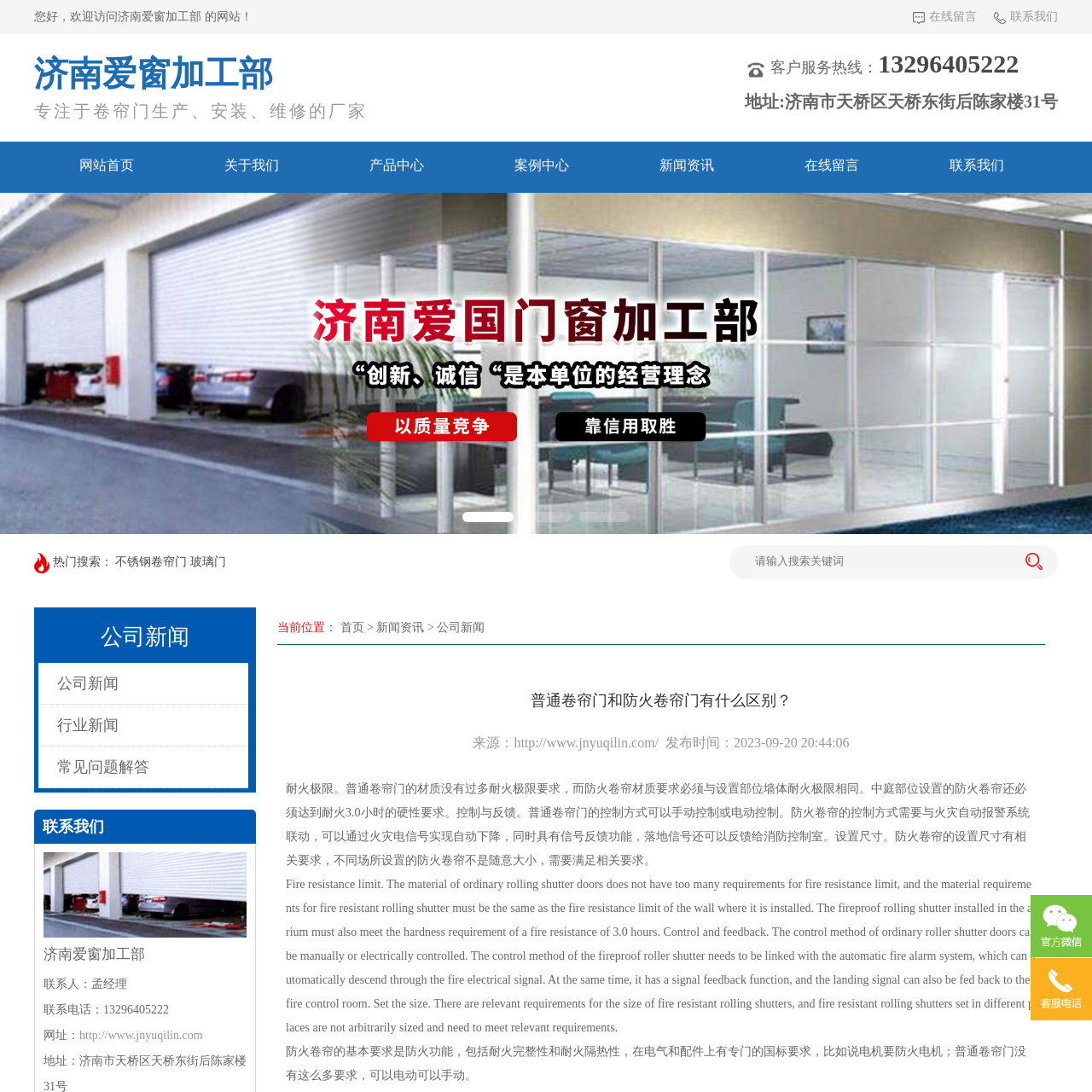Provide a thorough description of the image enclosed within the red border.

The image featured prominently on the webpage serves as a visual representation associated with the article discussing the differences between ordinary rolling shutters and fire-resistant rolling shutters. The content emphasizes critical distinctions in materials, fire resistance requirements, control methods, and installation standards for these types of doors. The image likely conveys a relevant visual element to aid in understanding these technical differences and contribute to the educational tone of the piece, which is intended for readers interested in roller shutter technologies.